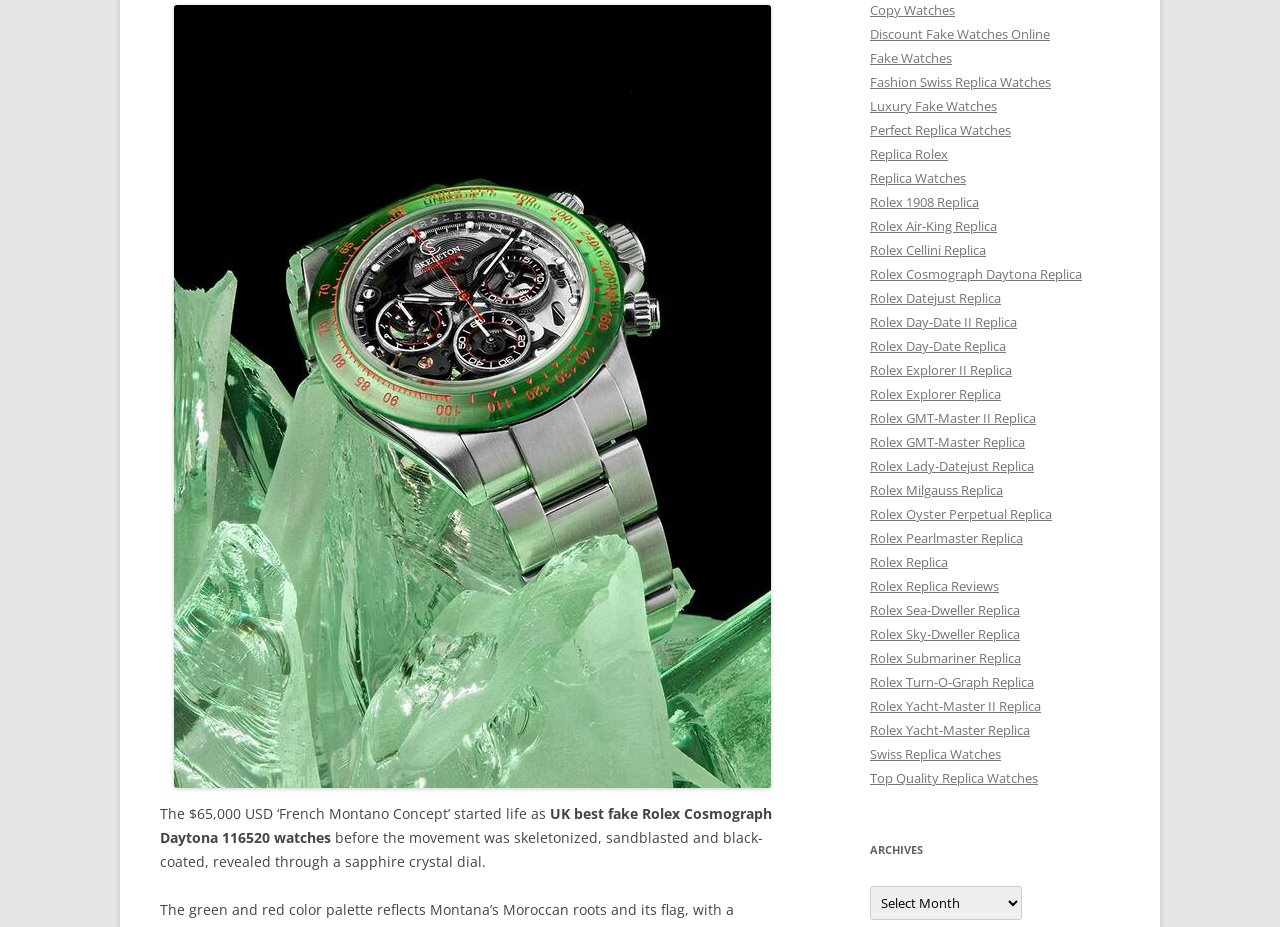What type of watches are primarily featured on this webpage?
Respond to the question with a single word or phrase according to the image.

Rolex watches